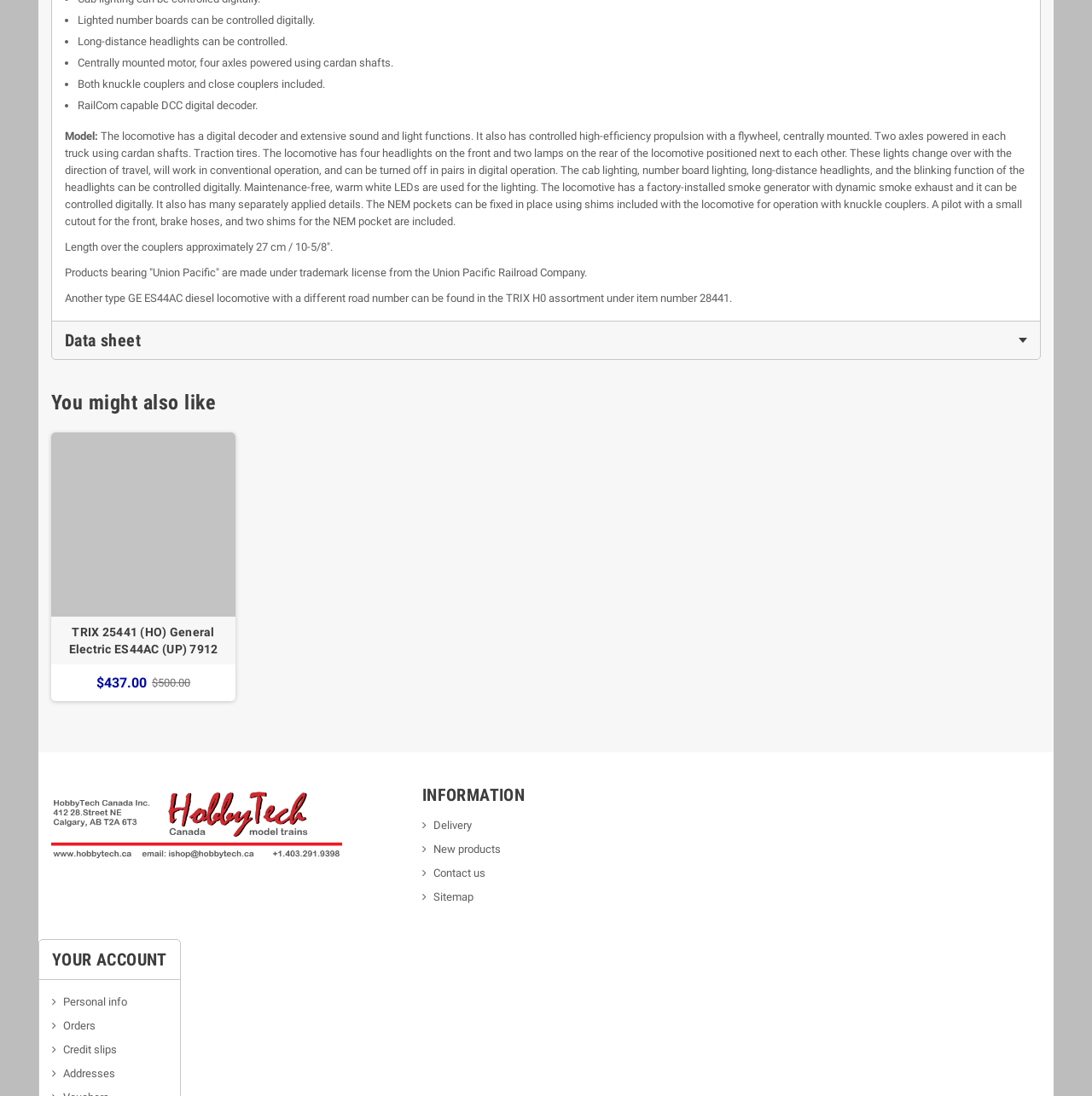Provide a single word or phrase answer to the question: 
What is the type of locomotive described?

GE ES44AC